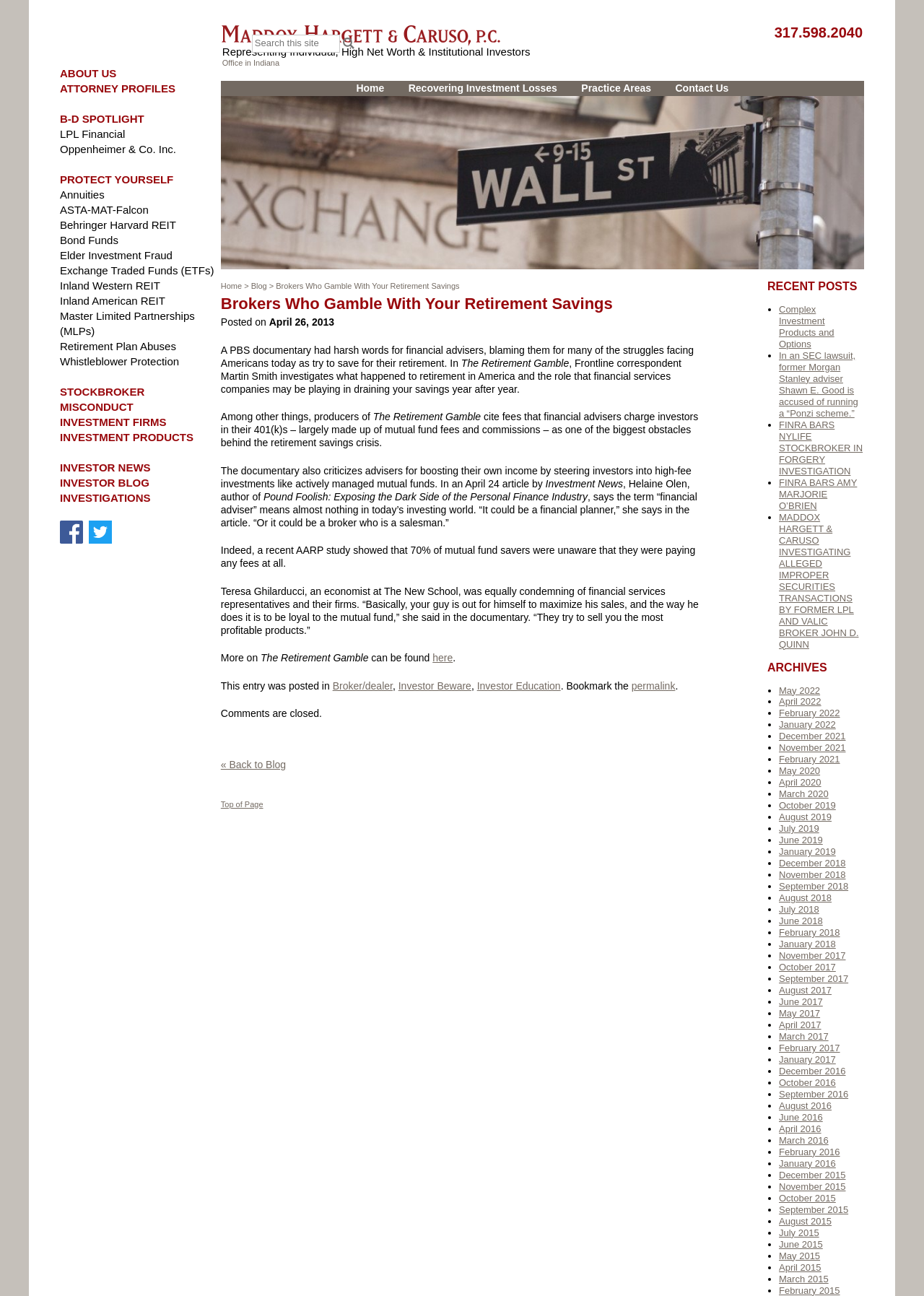Bounding box coordinates are specified in the format (top-left x, top-left y, bottom-right x, bottom-right y). All values are floating point numbers bounded between 0 and 1. Please provide the bounding box coordinate of the region this sentence describes: Exchange Traded Funds (ETFs)

[0.065, 0.204, 0.232, 0.213]